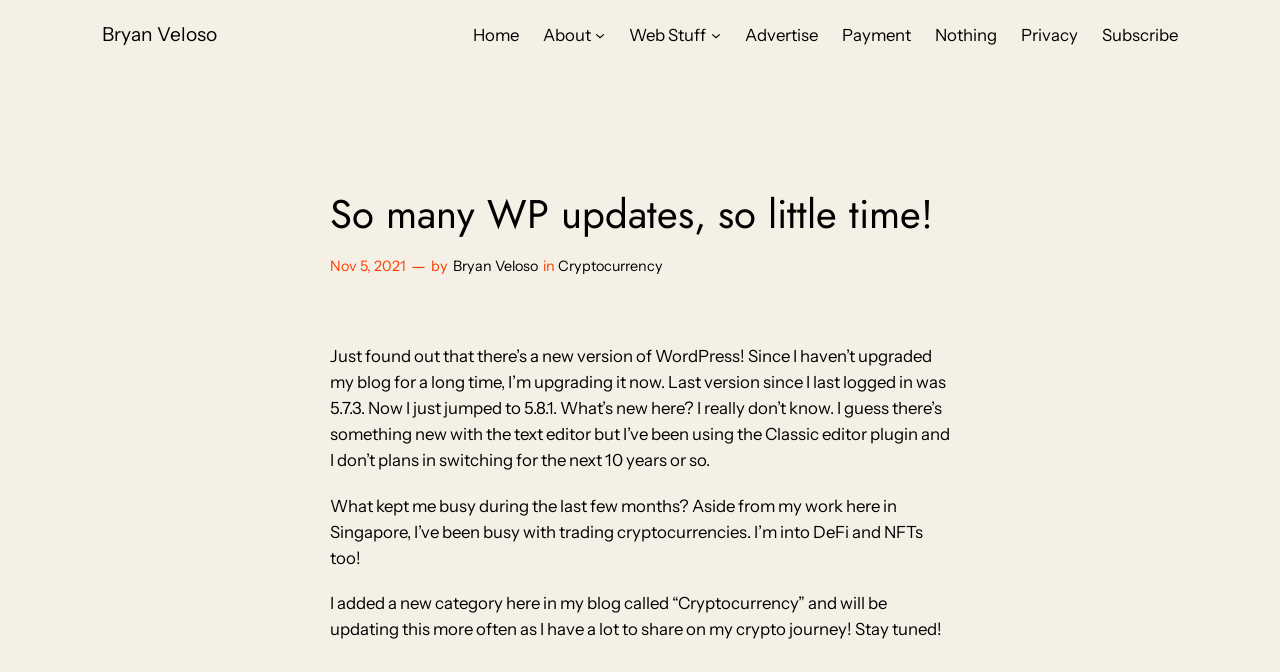Determine the main text heading of the webpage and provide its content.

So many WP updates, so little time!